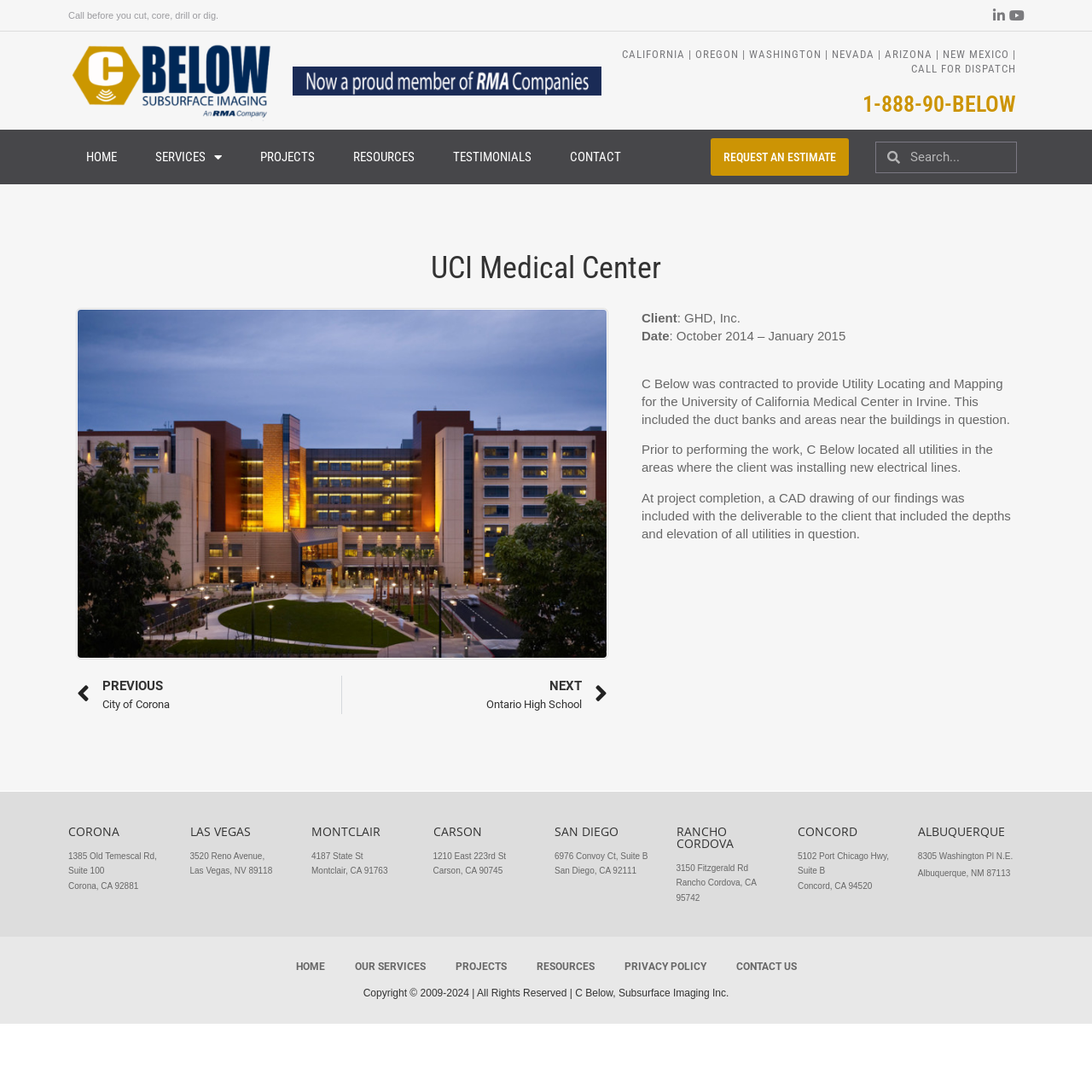Carefully examine the image and provide an in-depth answer to the question: What is the address of C Below's office in Corona?

The address of C Below's office in Corona can be found in the text under the heading 'CORONA'.